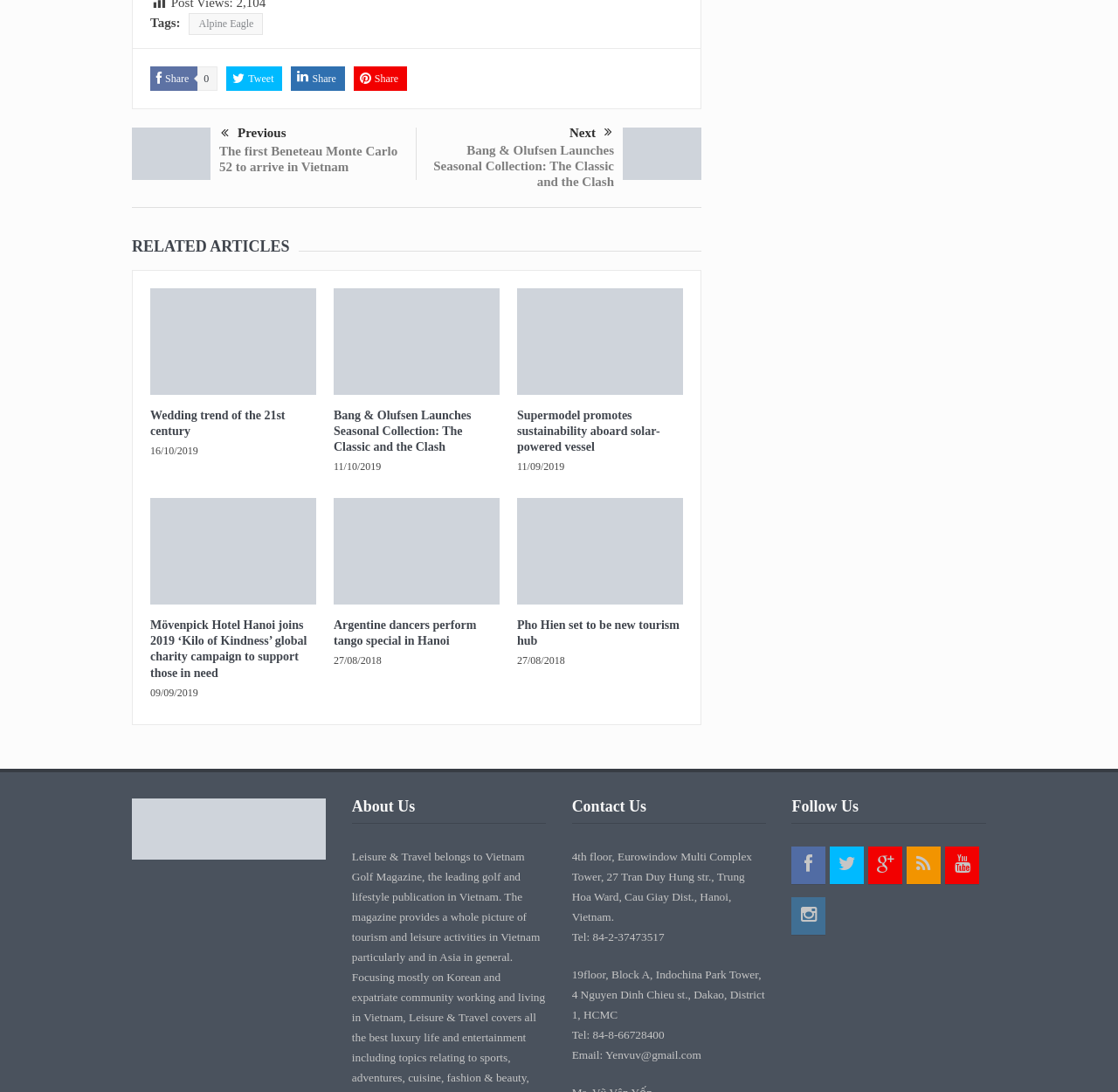What is the date of the article 'Bang & Olufsen Launches Seasonal Collection: The Classic and the Clash'?
Please provide an in-depth and detailed response to the question.

I found the article 'Bang & Olufsen Launches Seasonal Collection: The Classic and the Clash' and looked at its corresponding time element, which shows the date '11/10/2019'.